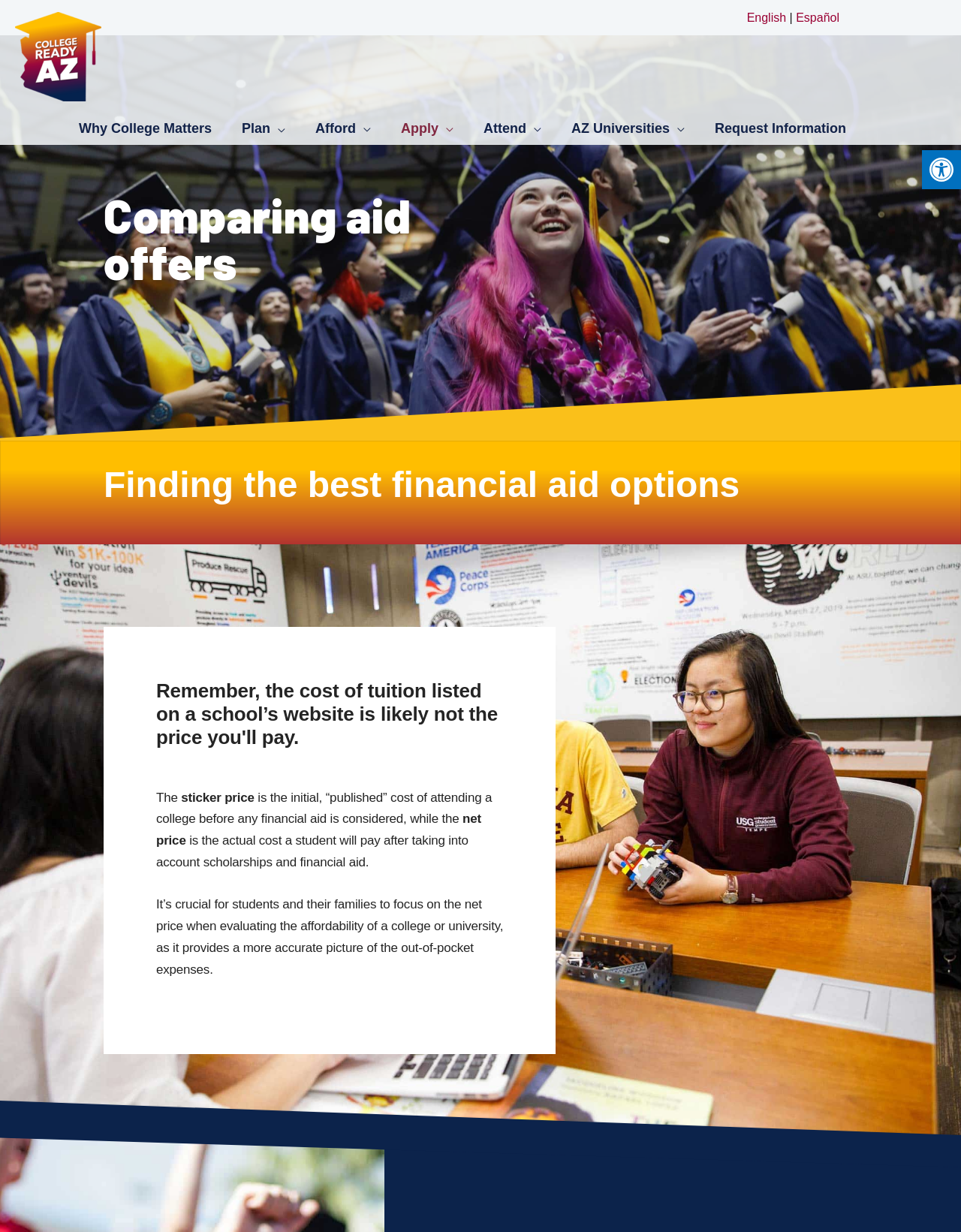Identify the bounding box coordinates for the region of the element that should be clicked to carry out the instruction: "Learn about comparing aid offers". The bounding box coordinates should be four float numbers between 0 and 1, i.e., [left, top, right, bottom].

[0.108, 0.156, 0.492, 0.231]